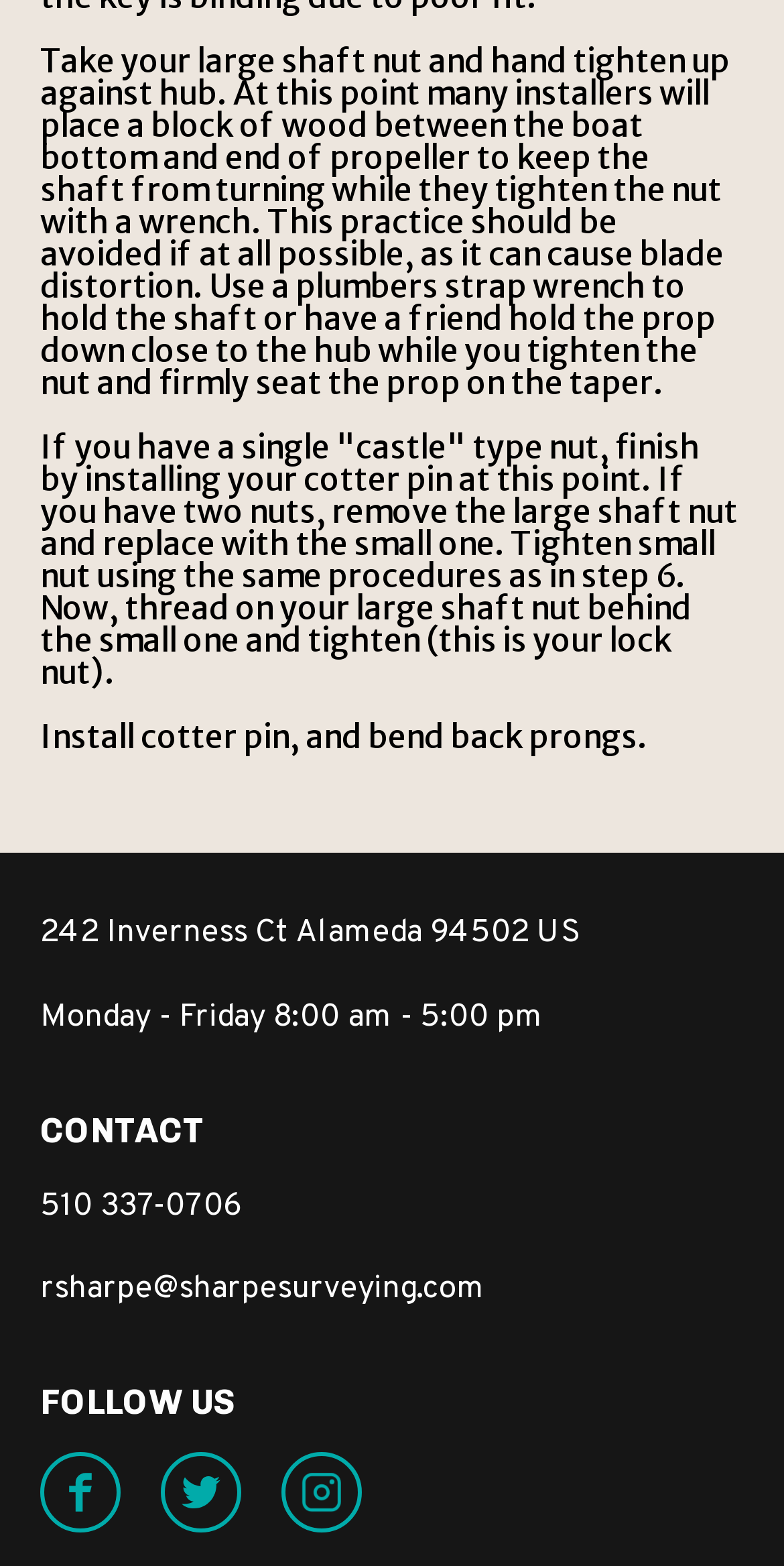How many social media links are there?
Provide a short answer using one word or a brief phrase based on the image.

3